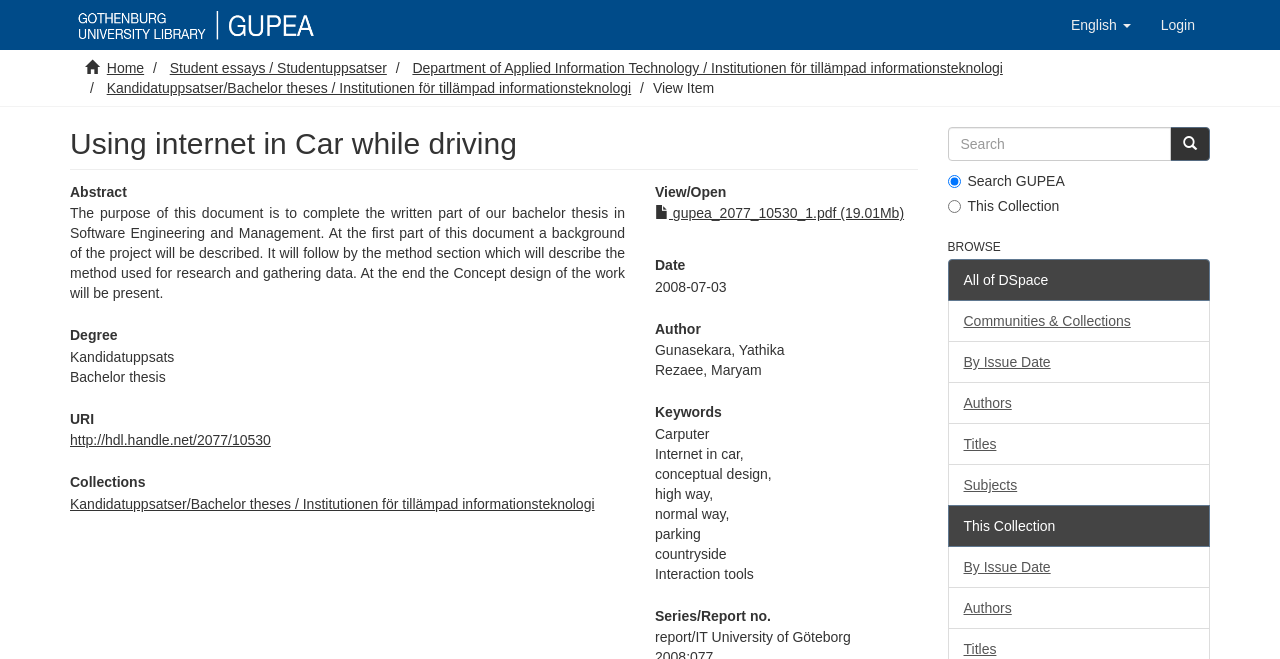Determine the coordinates of the bounding box for the clickable area needed to execute this instruction: "Search for a specific term".

[0.74, 0.193, 0.915, 0.244]